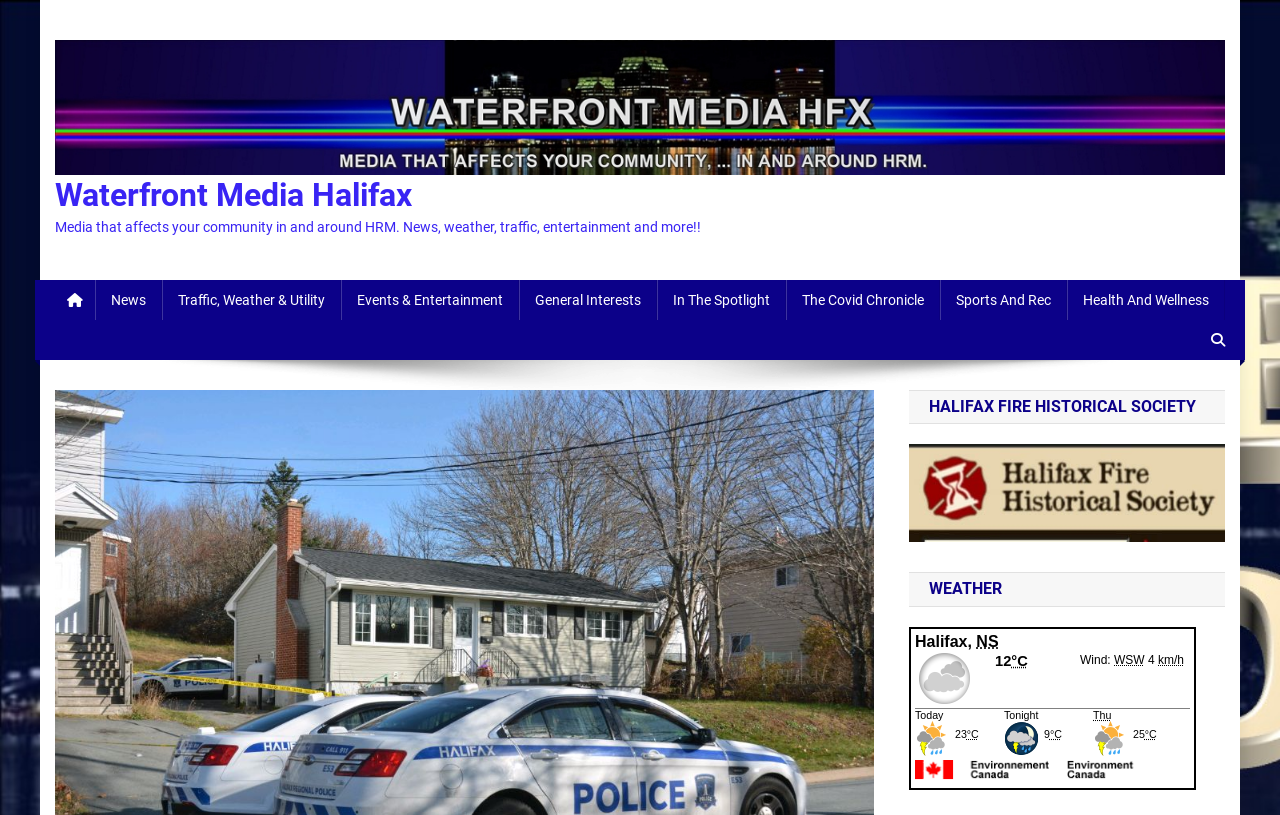What is the name of the media organization?
Please provide a comprehensive and detailed answer to the question.

The name of the media organization can be found in the top-left corner of the webpage, where it is written as 'Waterfront Media Halifax' with an image of the same name beside it.